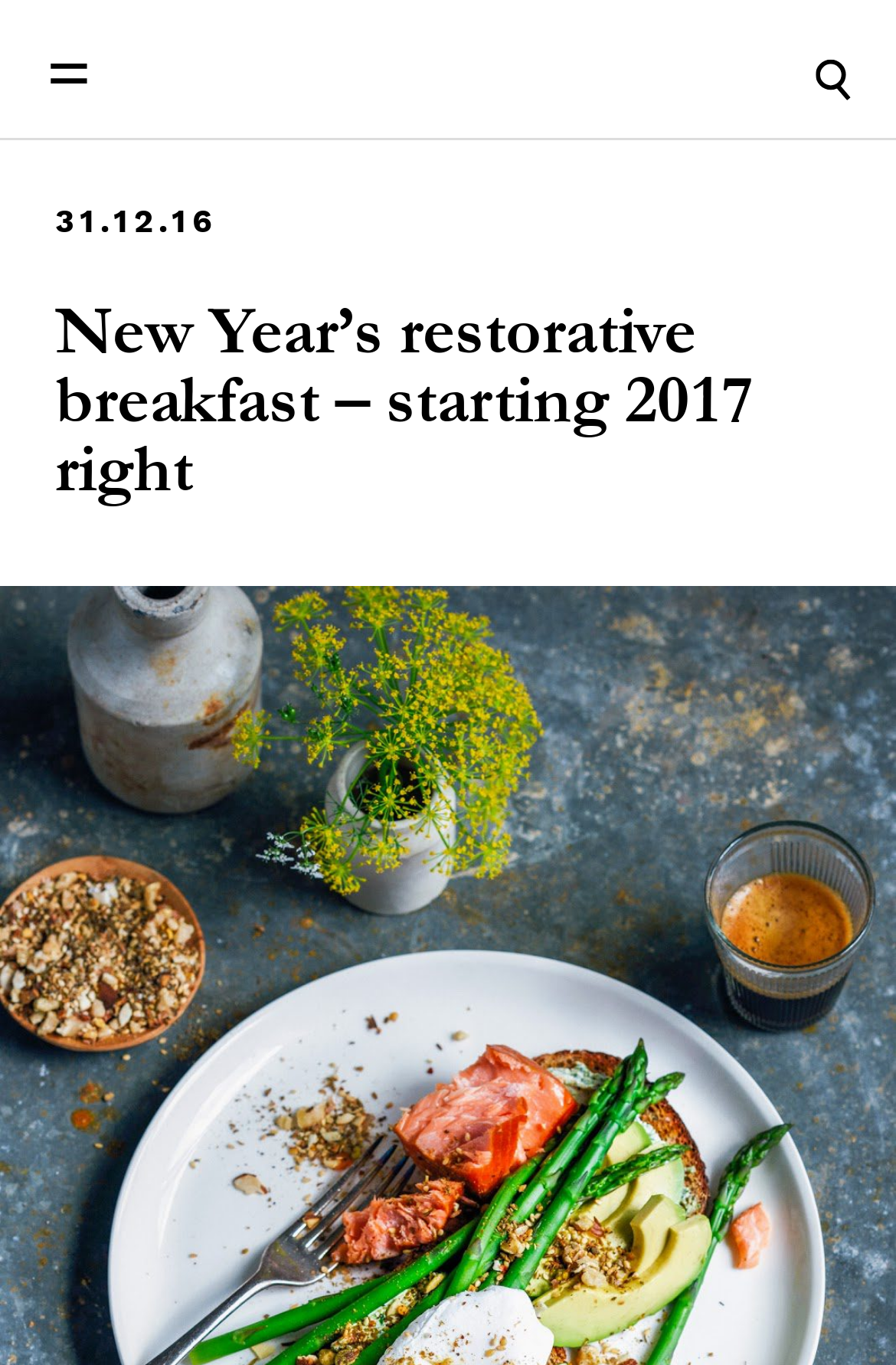Identify the bounding box for the described UI element: "parent_node: Search for: name="s"".

[0.885, 0.061, 0.89, 0.102]